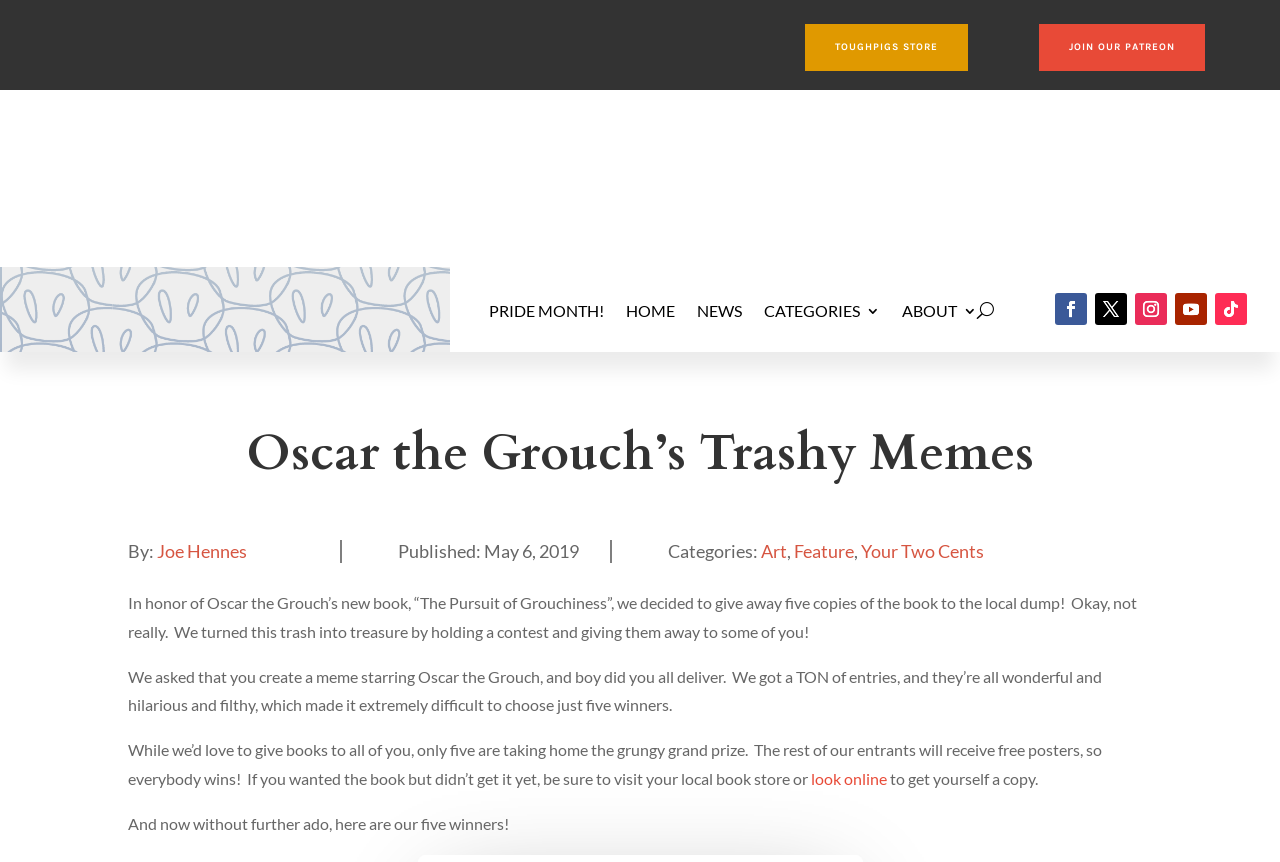How many winners are there in the contest?
Please provide a comprehensive answer to the question based on the webpage screenshot.

I found the answer by reading the static text 'only five are taking home the grungy grand prize...' which indicates that there are five winners in the contest.